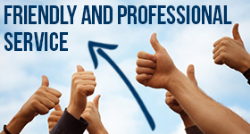Analyze the image and answer the question with as much detail as possible: 
Where are the commercial appliance repair services offered?

The caption explicitly states that the commercial appliance repair services are offered in Fontana, California, which is a specific location mentioned in the context of the image.